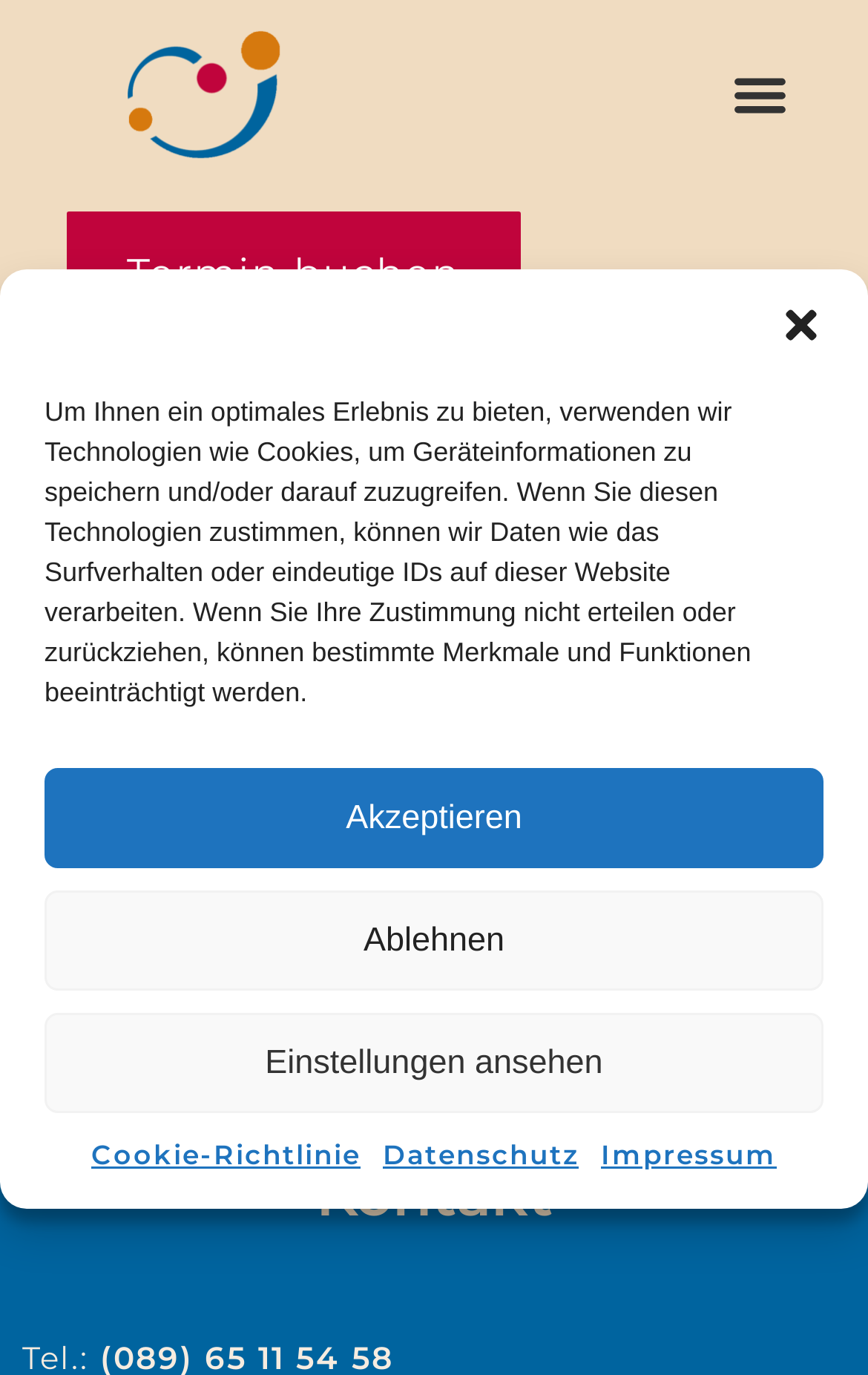Find the bounding box coordinates for the area you need to click to carry out the instruction: "Toggle the menu". The coordinates should be four float numbers between 0 and 1, indicated as [left, top, right, bottom].

[0.827, 0.038, 0.923, 0.099]